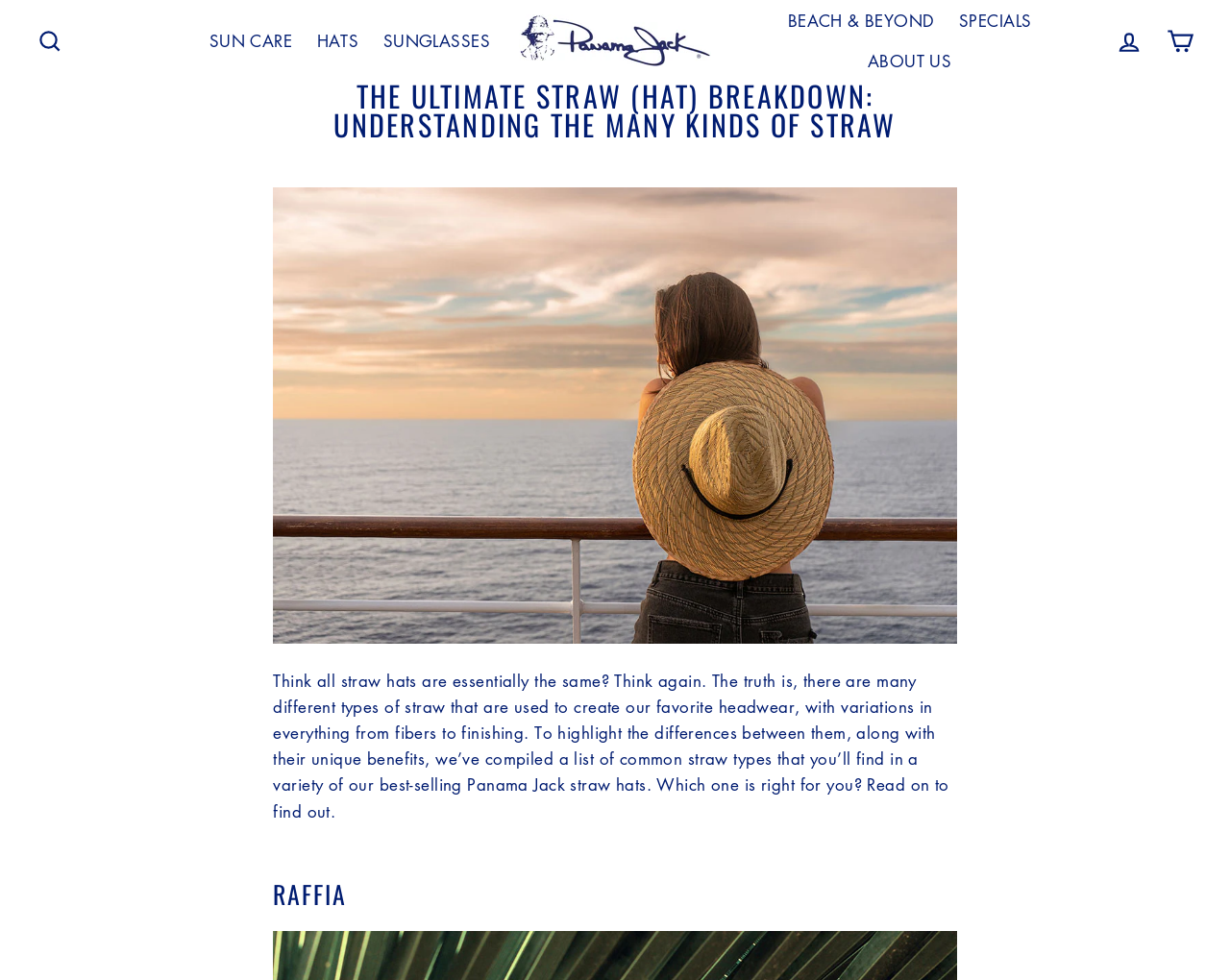Generate the text of the webpage's primary heading.

THE ULTIMATE STRAW (HAT) BREAKDOWN: UNDERSTANDING THE MANY KINDS OF STRAW